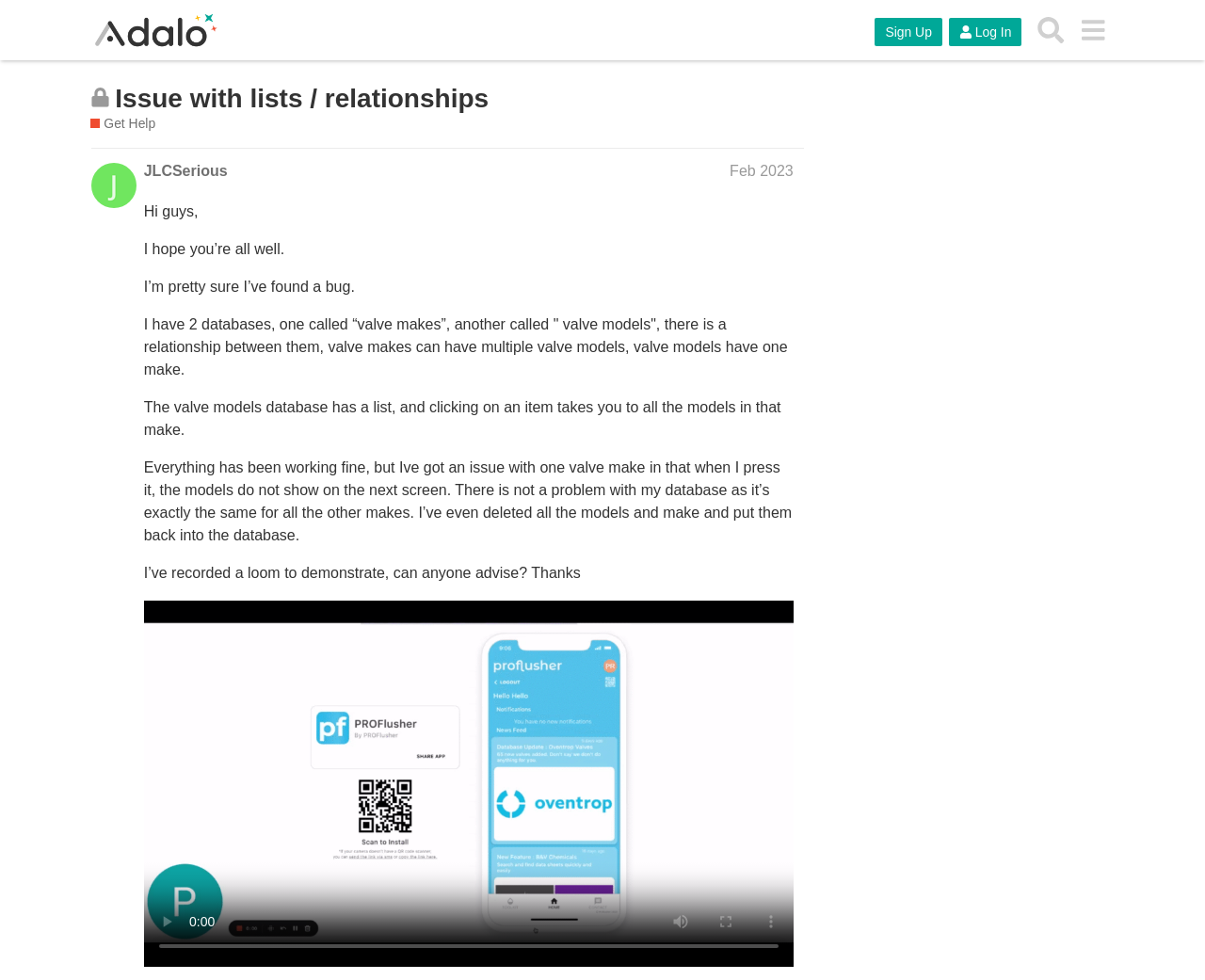Predict the bounding box coordinates of the area that should be clicked to accomplish the following instruction: "Play the video demonstration". The bounding box coordinates should consist of four float numbers between 0 and 1, i.e., [left, top, right, bottom].

[0.119, 0.918, 0.157, 0.964]